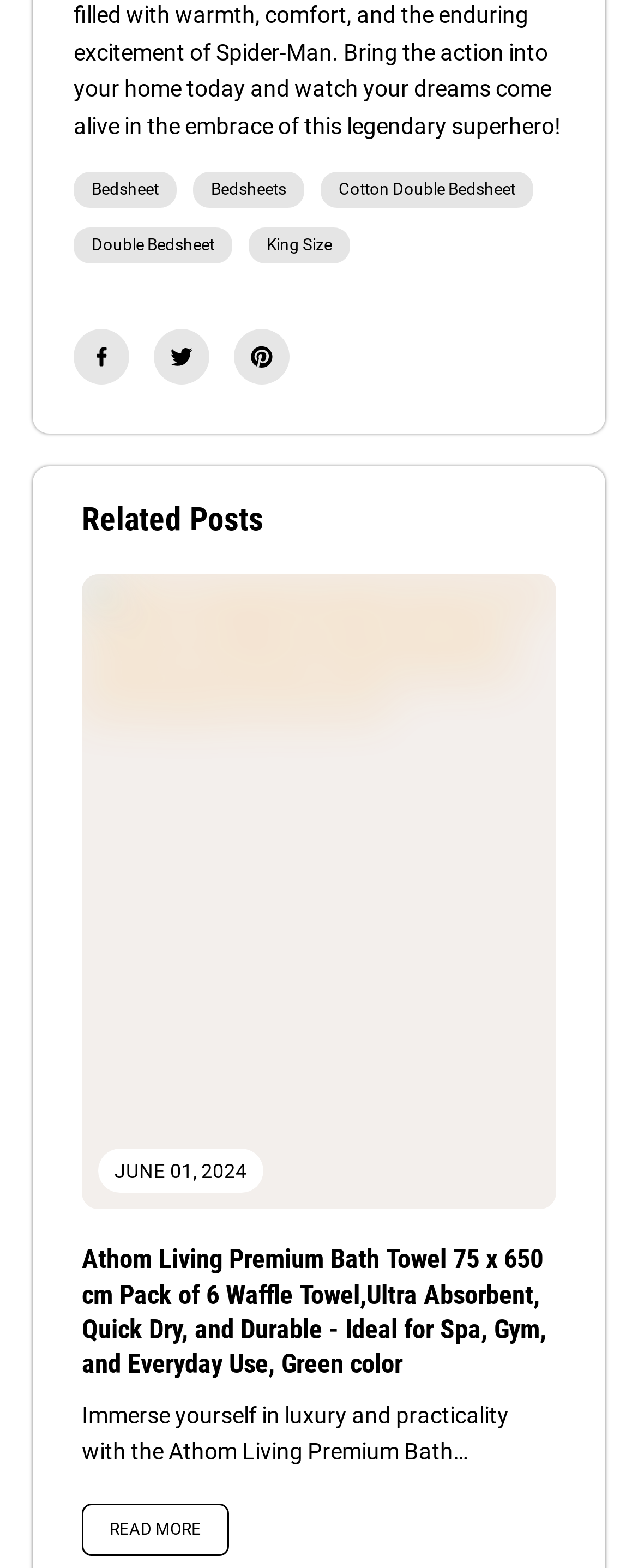Can you determine the bounding box coordinates of the area that needs to be clicked to fulfill the following instruction: "View user profile"?

None